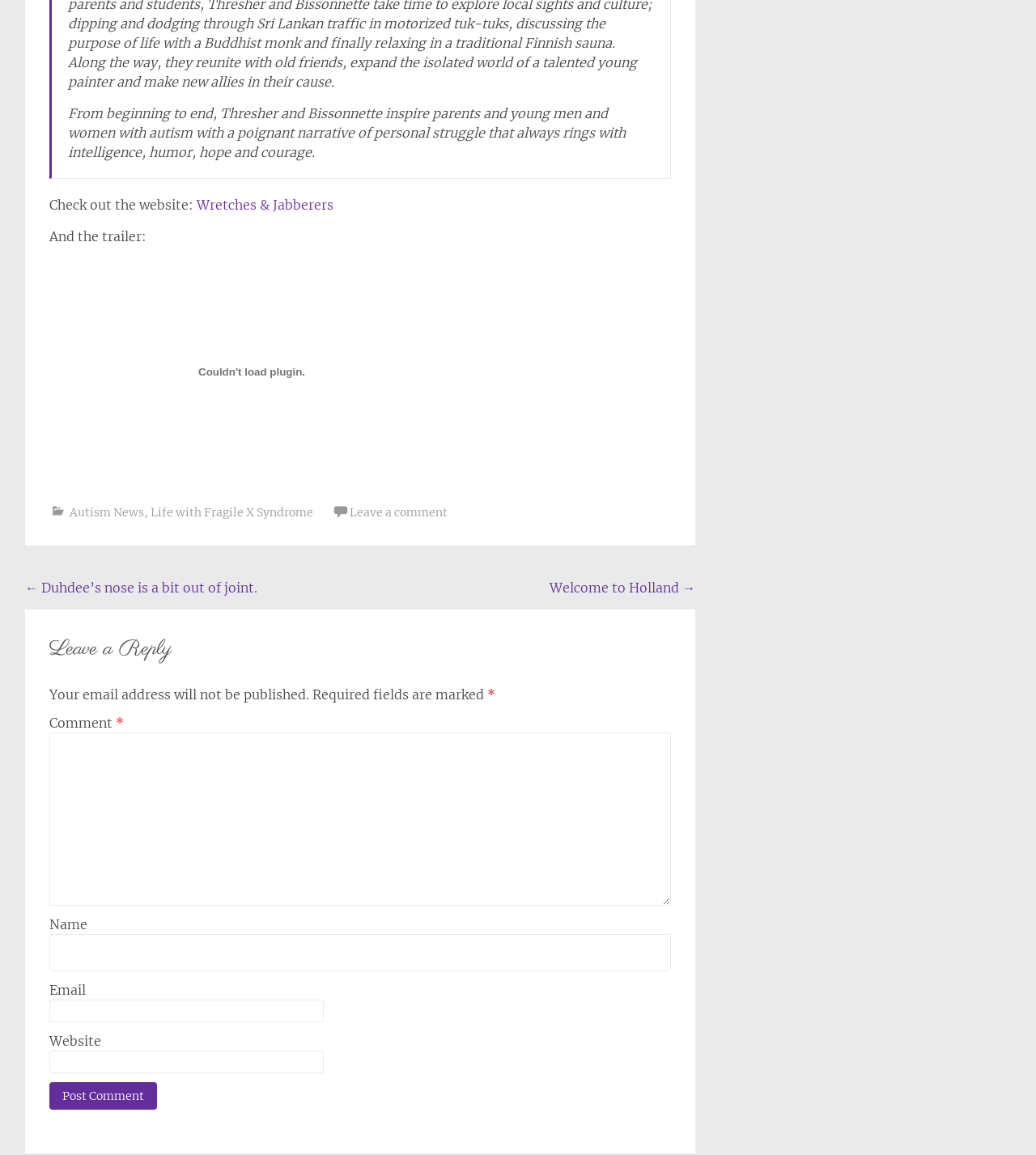Given the element description name="submit" value="Post Comment", specify the bounding box coordinates of the corresponding UI element in the format (top-left x, top-left y, bottom-right x, bottom-right y). All values must be between 0 and 1.

[0.048, 0.937, 0.152, 0.961]